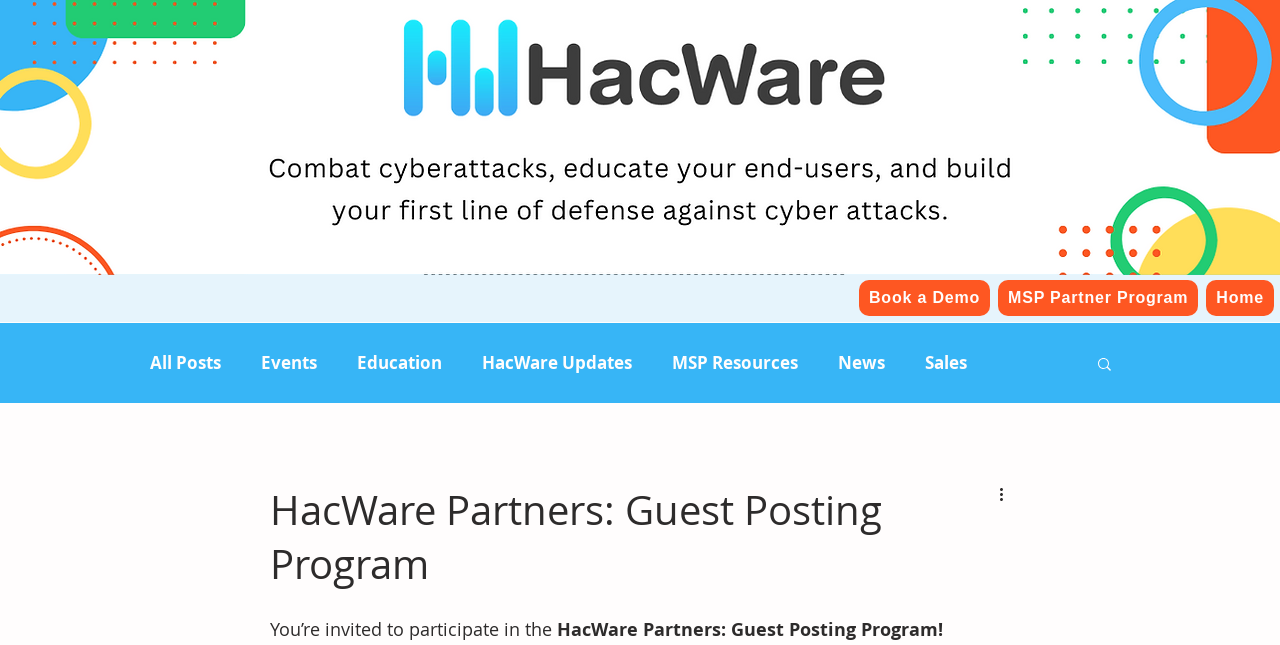What is the function of the 'More actions' button?
Give a one-word or short-phrase answer derived from the screenshot.

To show more options